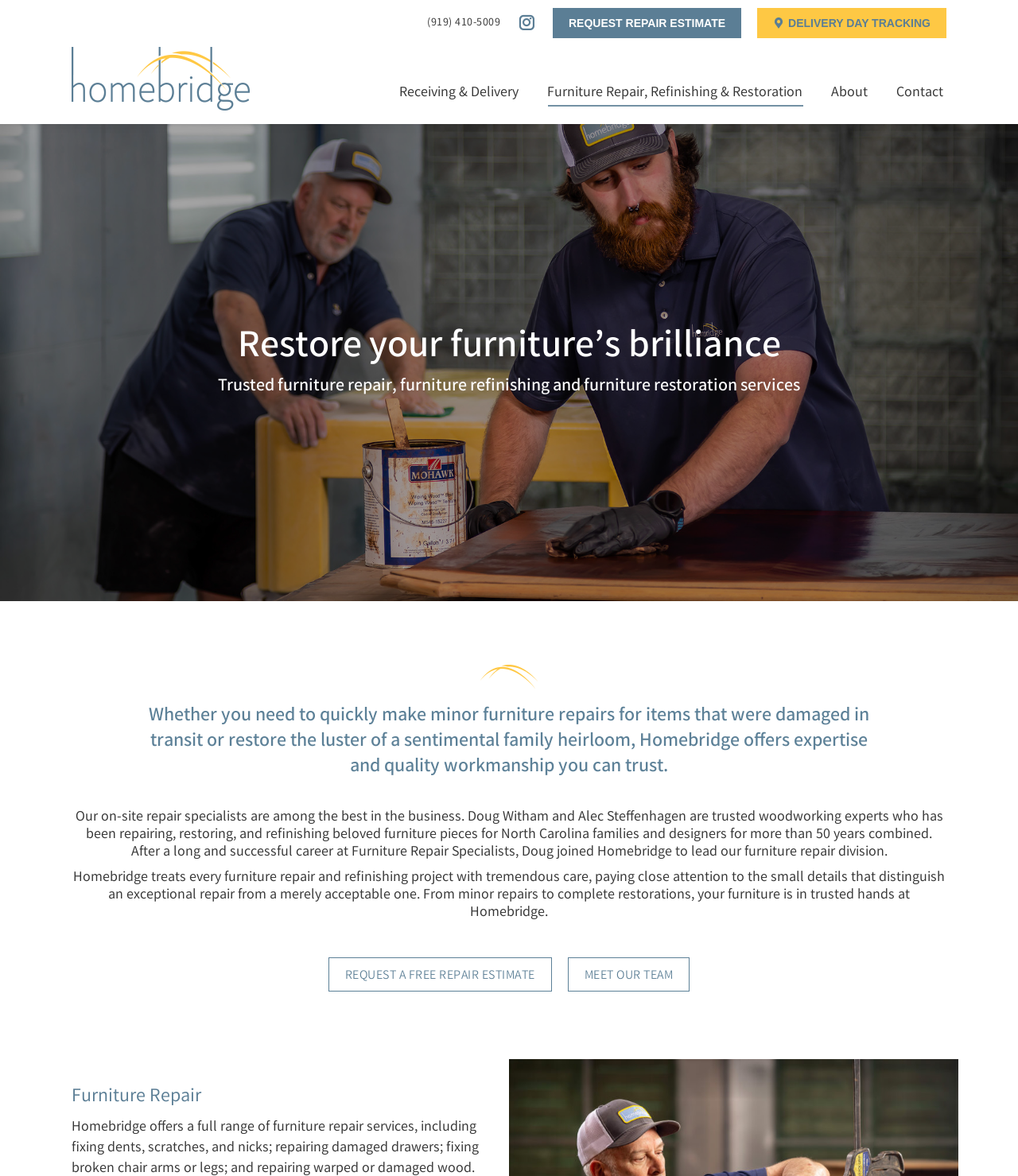Give a detailed account of the webpage.

The webpage is about Homebridge, a furniture repair, refinishing, and restoration service based in Raleigh, NC. At the top left, there is a logo of Homebridge accompanied by a link to the company's name. Below the logo, there are several links to different sections of the website, including "Receiving & Delivery", "Furniture Repair, Refinishing & Restoration", "About", and "Contact".

To the right of the logo, there are three links: a phone number, an Instagram page link, and a link to request a repair estimate. Next to these links, there is a link to track delivery day.

The main content of the webpage starts with a heading that reads "Restore your furniture's brilliance" followed by another heading that describes the company's services. Below these headings, there are three paragraphs of text that explain the company's expertise and quality workmanship in furniture repair, refinishing, and restoration. The text also introduces the company's on-site repair specialists, Doug Witham and Alec Steffenhagen, who have over 50 years of combined experience in the field.

Below the paragraphs, there are two links: one to request a free repair estimate and another to meet the team. Further down, there is a heading that reads "Furniture Repair" followed by a link to go to the top of the page and an image at the bottom right corner.

Throughout the webpage, there are no images other than the logo and the small icon at the bottom right corner. The overall layout is organized, with clear headings and concise text that effectively communicates the company's services and expertise.